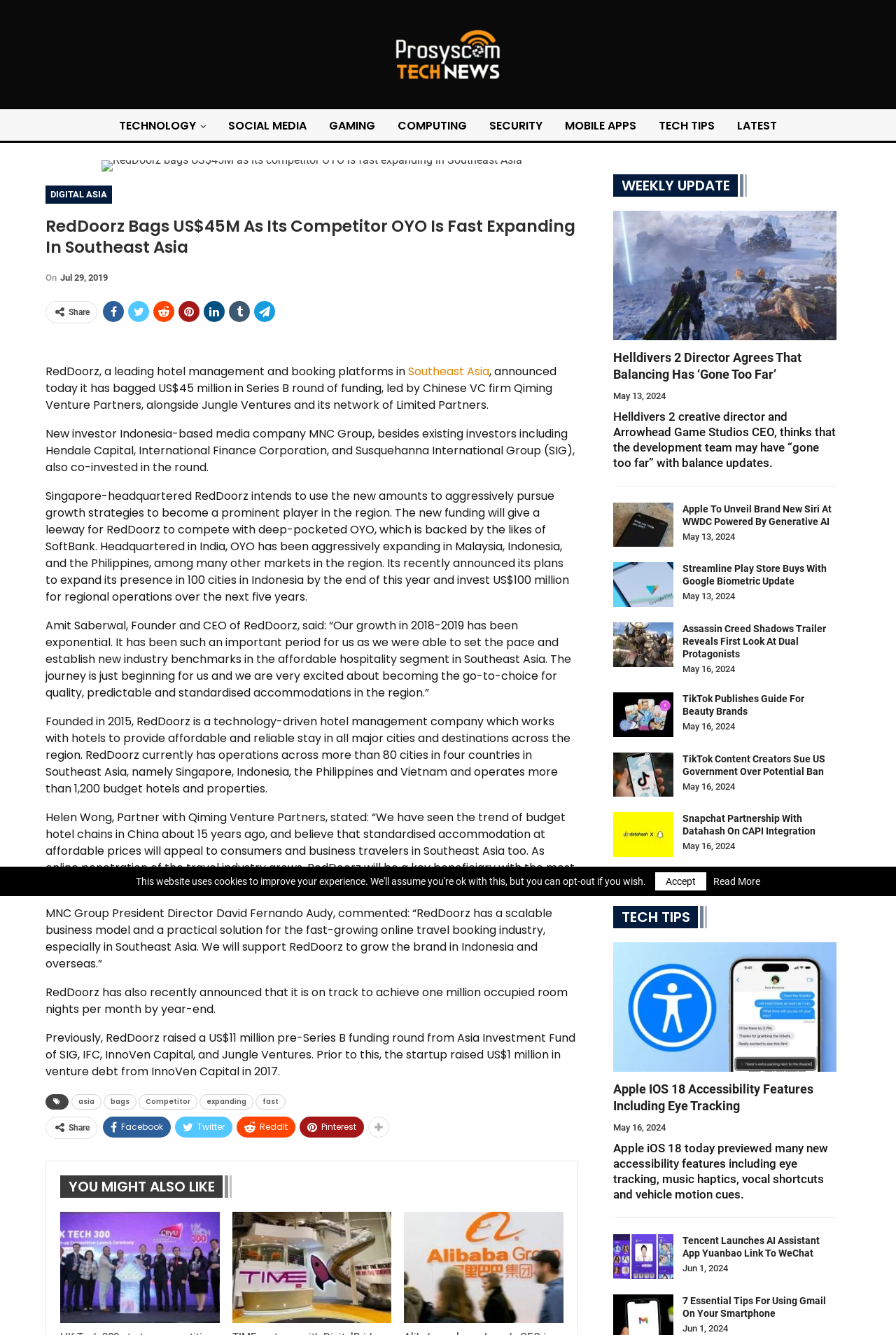Using the provided element description: "GAMING", determine the bounding box coordinates of the corresponding UI element in the screenshot.

[0.358, 0.082, 0.428, 0.107]